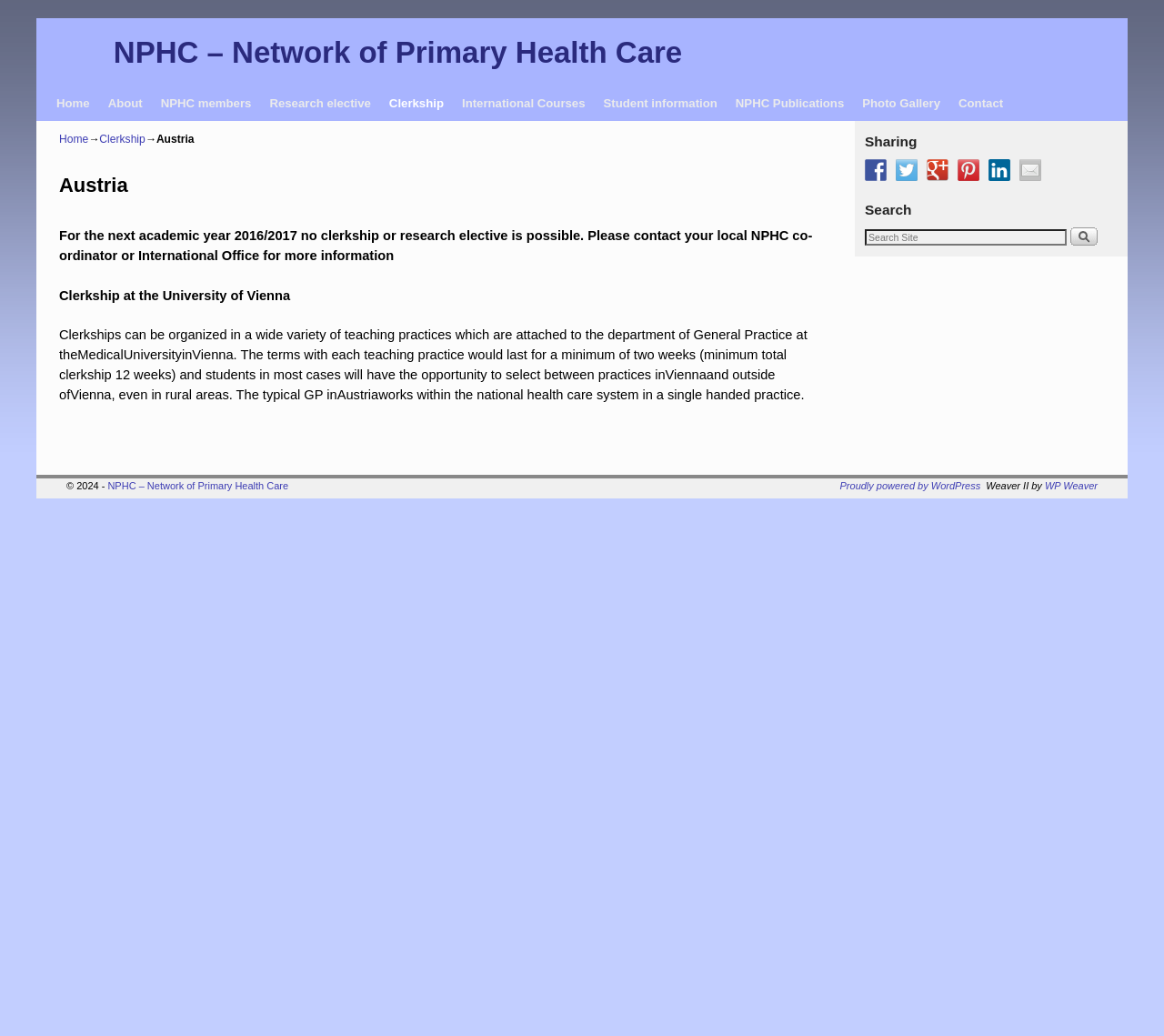What is the name of the network?
Look at the screenshot and respond with one word or a short phrase.

NPHC